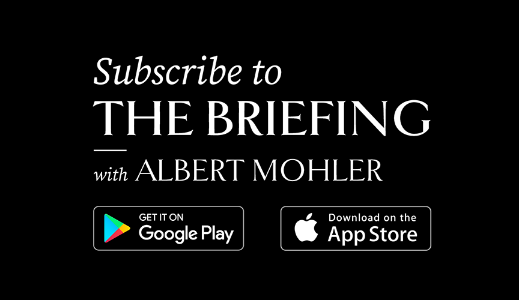Offer a detailed narrative of the scene shown in the image.

This image promotes the subscription to "The Briefing," a platform associated with Albert Mohler. Set against a sleek black background, the text invites viewers to subscribe, prominently displaying "Subscribe to THE BRIEFING" in elegant, bold white lettering. Below this announcement, the phrase "with ALBERT MOHLER" is presented in a smaller, refined font, indicating the host's identity. Flanking the text are two recognizable icons for mobile app downloads: one for Google Play and the other for the App Store, encouraging users to access the content via their smartphones. This composition effectively combines visual appeal with clear calls to action, targeting individuals interested in engaging with informed discussions and insights.